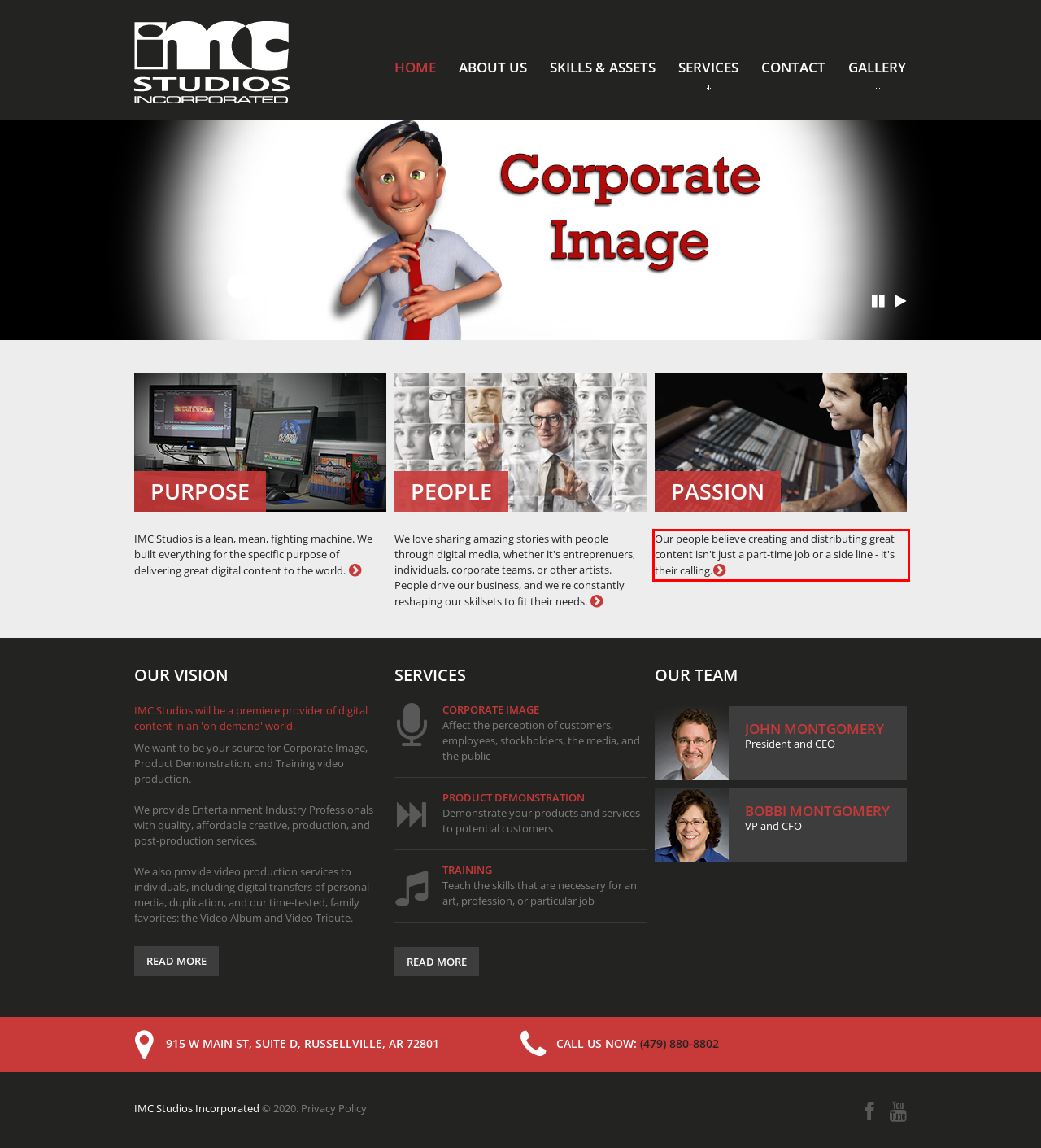With the provided screenshot of a webpage, locate the red bounding box and perform OCR to extract the text content inside it.

Our people believe creating and distributing great content isn't just a part-time job or a side line - it's their calling.